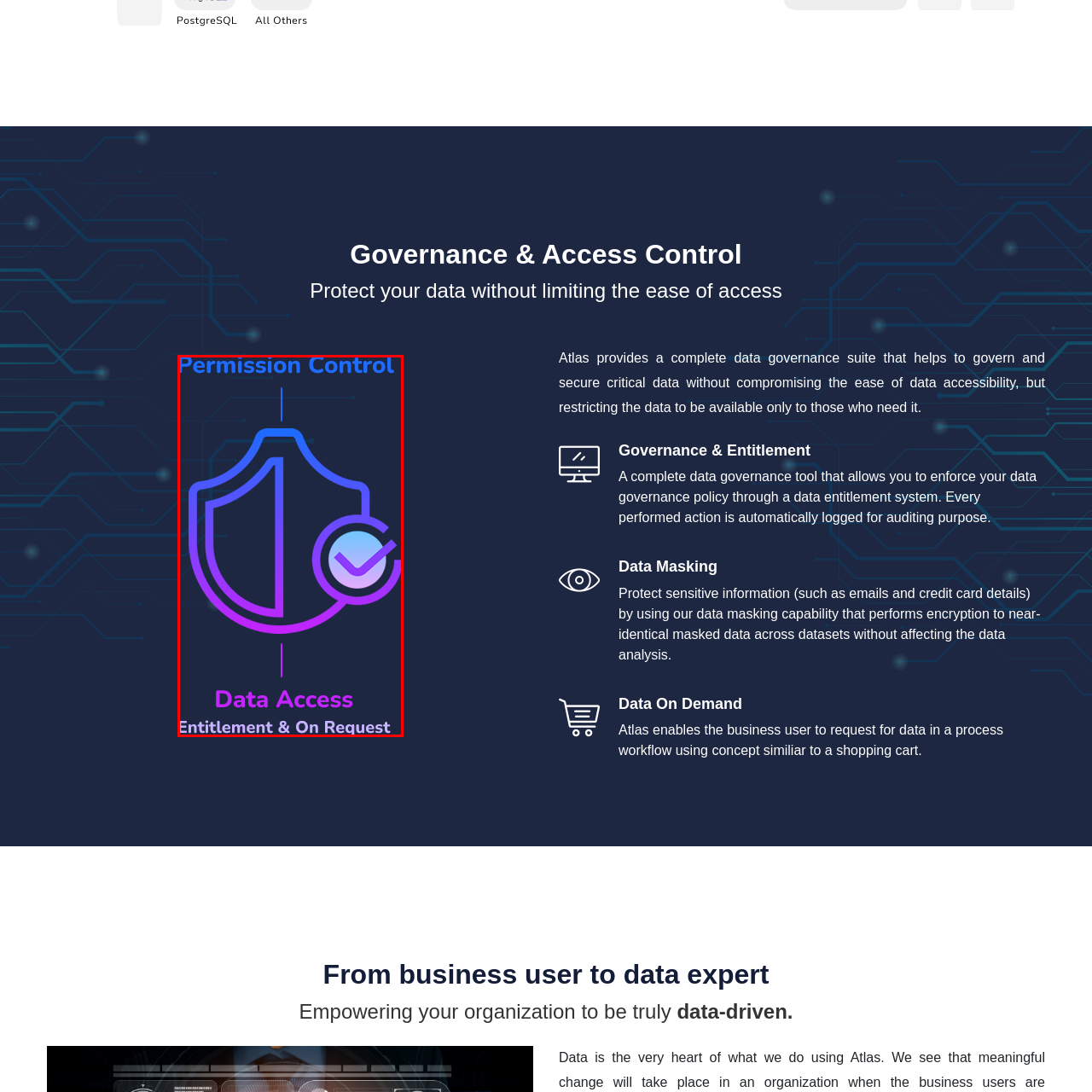Describe in detail what you see in the image highlighted by the red border.

The image visually represents concepts related to data governance and access control. It features a stylized shield icon symbolizing protection typically associated with permission control, emphasizing security in data management. Alongside the shield, a circular element, resembling a checkmark, signifies verification and approval in the data access process, reinforcing the theme of entitlement. 

The prominent headings, "Permission Control" at the top in blue and "Data Access" at the bottom in bold pink, highlight the dual focus on securing data access while maintaining user permissions. The background employs a dark theme with subtle technological patterns, evoking a modern, digital atmosphere that aligns with the sophisticated nature of data governance solutions. This imagery encapsulates the essence of balancing robust security with the flexibility of data accessibility, a core aspect of the Atlas data governance suite.